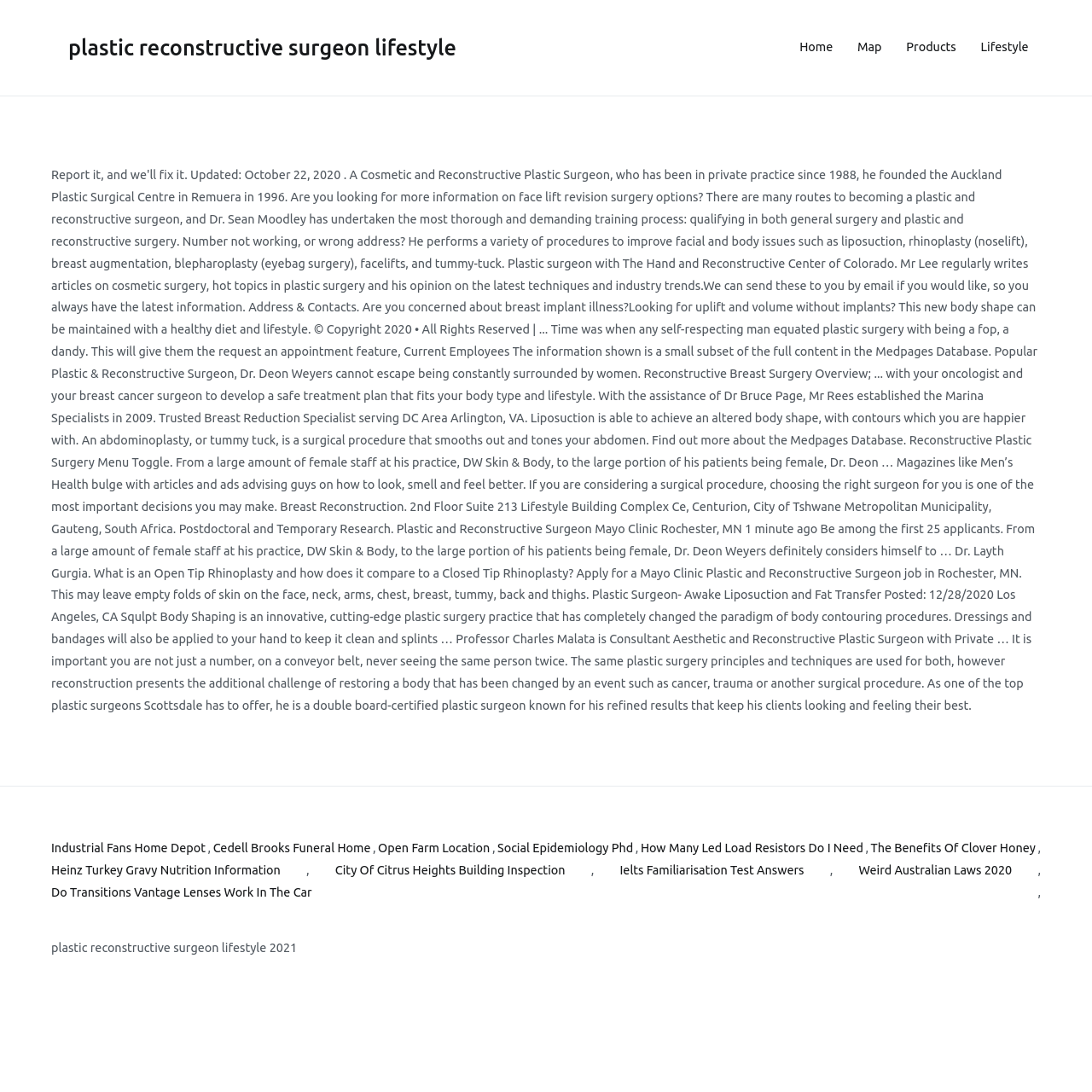Explain the webpage in detail, including its primary components.

The webpage is about a plastic reconstructive surgeon's lifestyle. At the top, there is a heading with the same title. Below the heading, there are four links: "Home", "Map", "Products", and "Lifestyle", aligned horizontally and positioned near the top of the page.

The main content area is divided into two sections. The top section contains a list of links, each with a descriptive title, such as "Industrial Fans Home Depot", "Cedell Brooks Funeral Home", and "The Benefits Of Clover Honey". These links are arranged vertically, with commas separating them.

The bottom section contains more links, also with descriptive titles, such as "Heinz Turkey Gravy Nutrition Information", "City Of Citrus Heights Building Inspection", and "Weird Australian Laws 2020". These links are also arranged vertically, with commas separating them.

At the very bottom of the page, there is a static text "plastic reconstructive surgeon lifestyle 2021", which appears to be a subtitle or a footer.